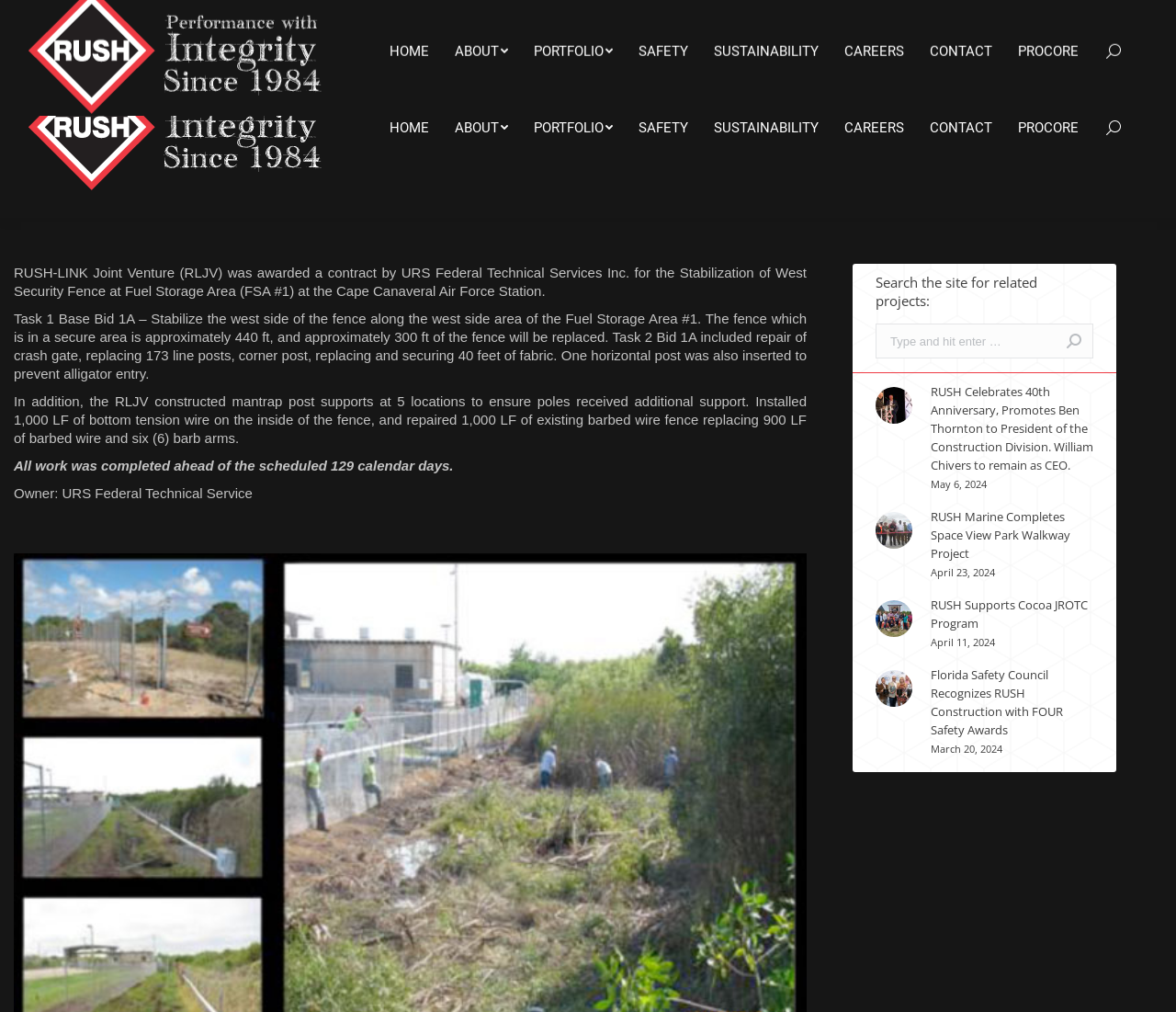Please analyze the image and provide a thorough answer to the question:
How many feet of barbed wire was replaced?

The answer can be found in the main text, which states 'repaired 1,000 LF of existing barbed wire fence replacing 900 LF of barbed wire and six (6) barb arms.'